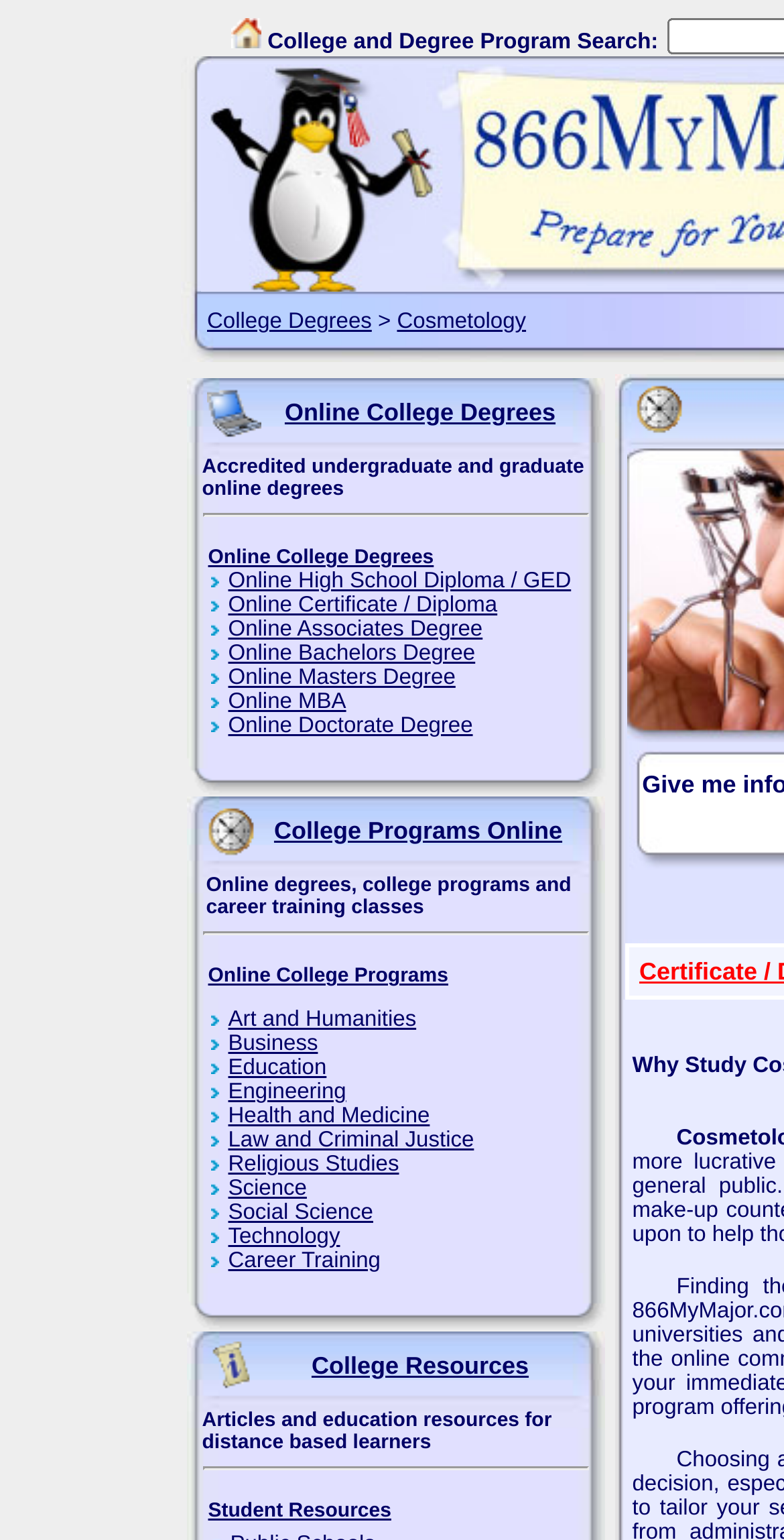Write an elaborate caption that captures the essence of the webpage.

The webpage is focused on providing information about cosmetology schools and online college degrees. At the top, there is a link to "College and Degree Program Search" accompanied by an image, which is positioned slightly above the center of the page. Below this, there are three links: "College Degrees", "Cosmetology", and a ">" symbol, aligned horizontally.

On the left side of the page, there is a prominent heading "Online College Degrees" with an image and a link to the same title. Below this, there are several links to different types of online degrees, including associate's, bachelor's, master's, and doctoral degrees, as well as online MBA and doctorate degrees. These links are arranged vertically, taking up a significant portion of the page.

To the right of the "Online College Degrees" section, there is another heading "College Programs Online" with an image and a link. Below this, there are links to various online college programs, including art, business, education, and more, arranged vertically.

Further down the page, there is a heading "College Resources" with an image and a link. Below this, there is a heading "Articles and education resources for distance-based learners" and a link to "Student Resources".

Throughout the page, there are several images and separators, which help to organize the content and create a clear visual hierarchy. Overall, the webpage is densely packed with information and links, but the headings and images help to break up the content and make it easier to navigate.